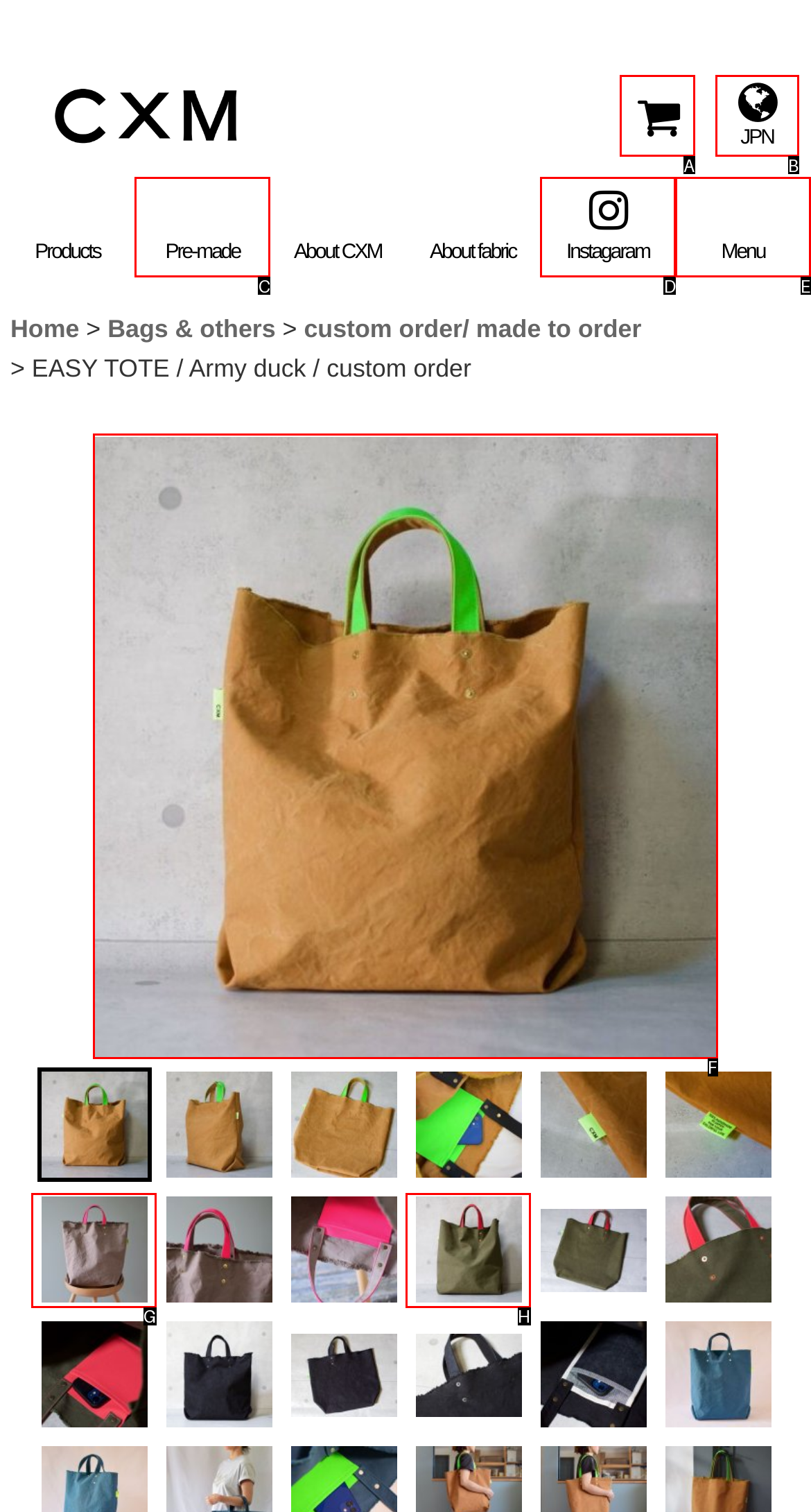Identify the correct UI element to click for this instruction: Select 'Camel/Neon green' option
Respond with the appropriate option's letter from the provided choices directly.

F